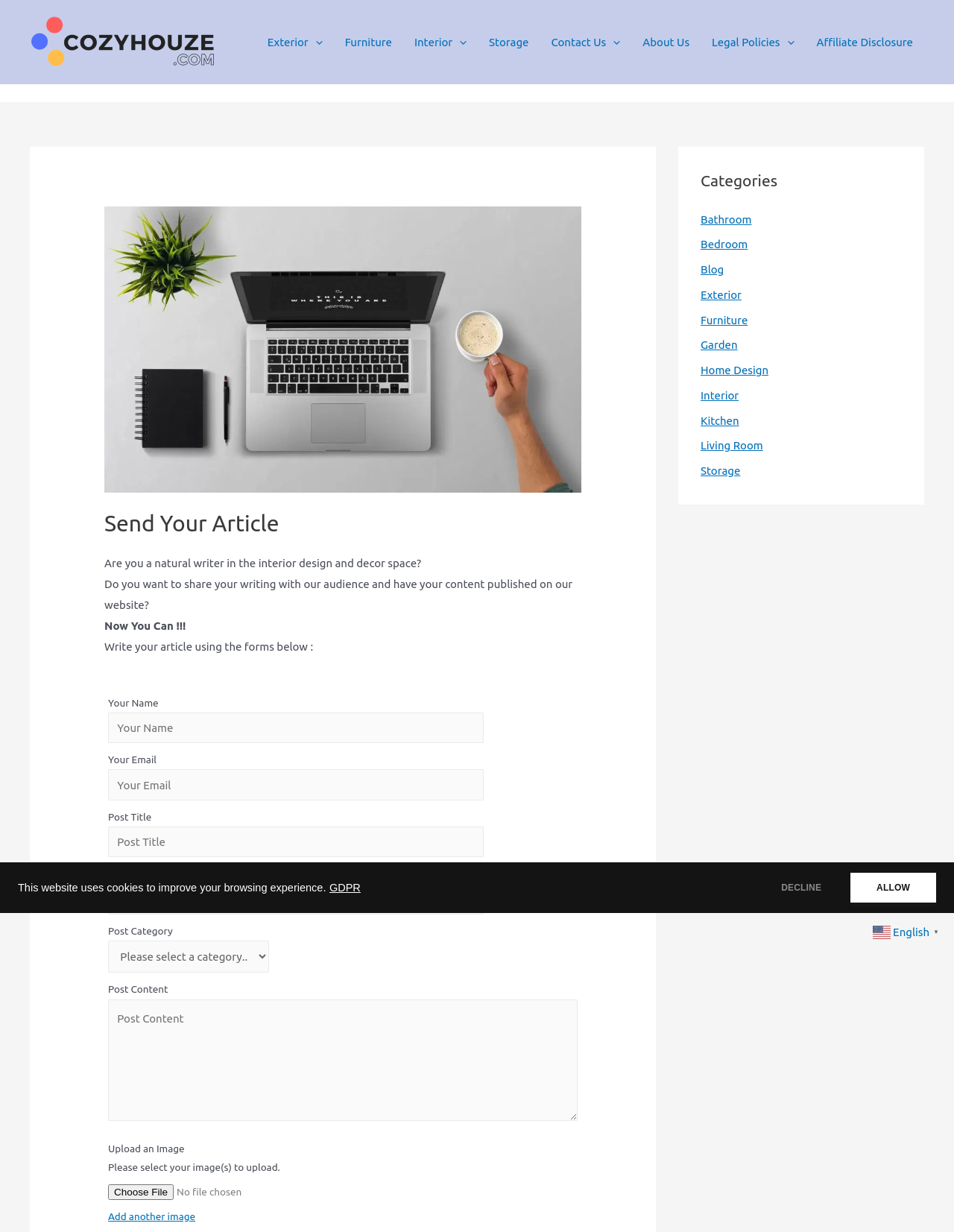Identify the bounding box coordinates necessary to click and complete the given instruction: "Enter your name".

[0.113, 0.578, 0.507, 0.603]